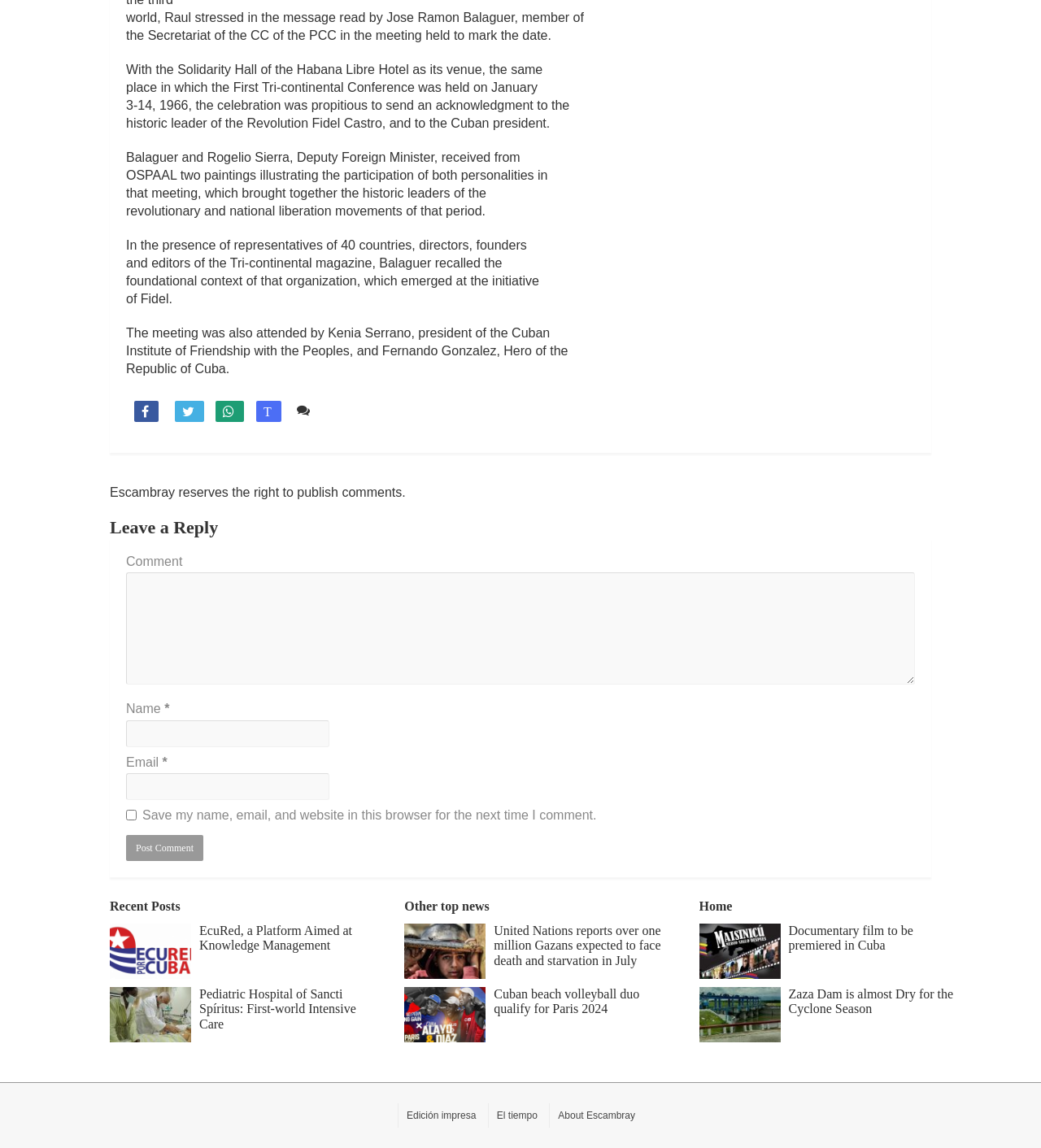Can you look at the image and give a comprehensive answer to the question:
Who is the president of the Cuban Institute of Friendship with the Peoples?

According to the article, Kenia Serrano, president of the Cuban Institute of Friendship with the Peoples, attended the meeting held to mark the date of the First Tri-continental Conference.